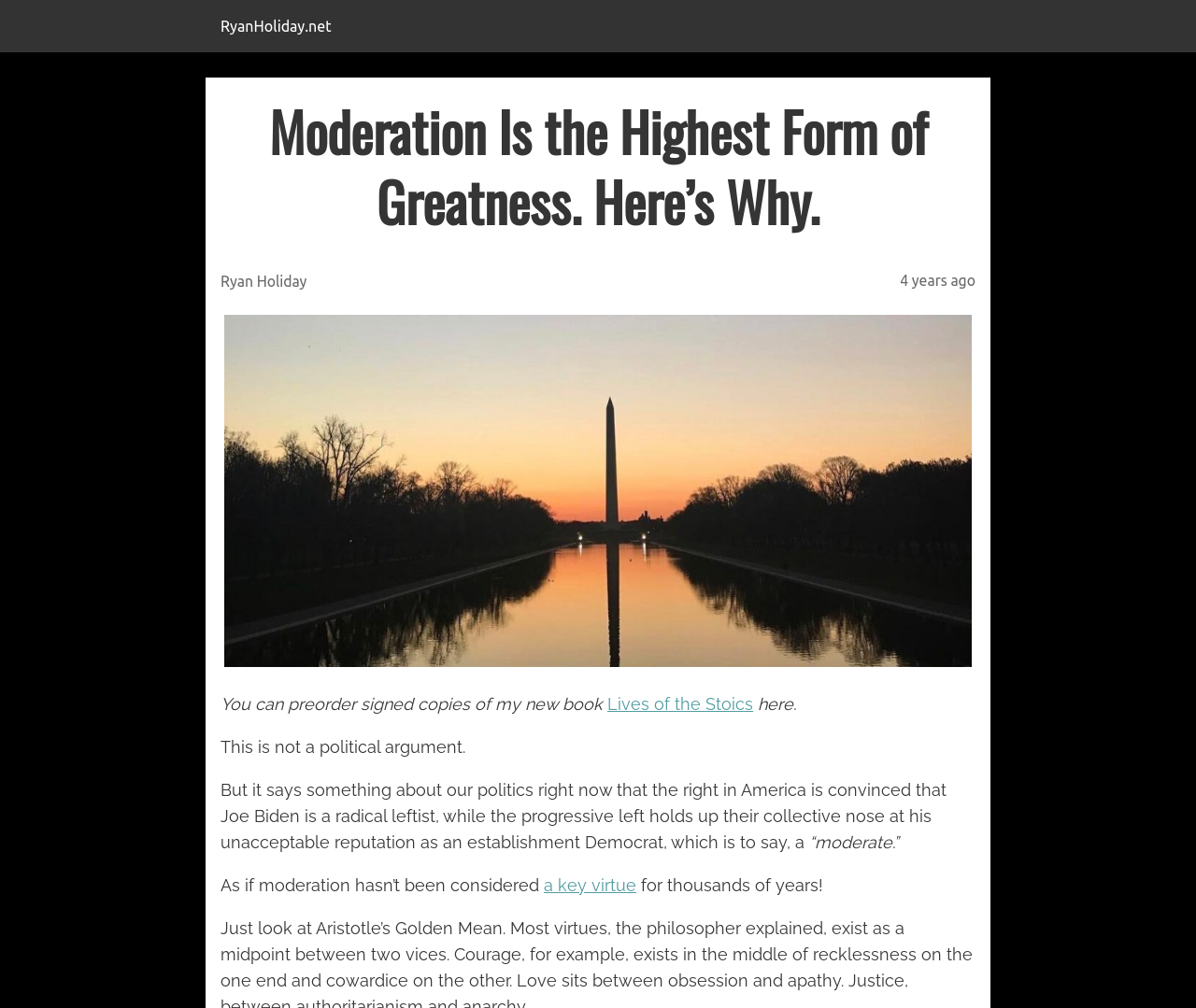What is the author's new book?
Refer to the image and provide a concise answer in one word or phrase.

Lives of the Stoics